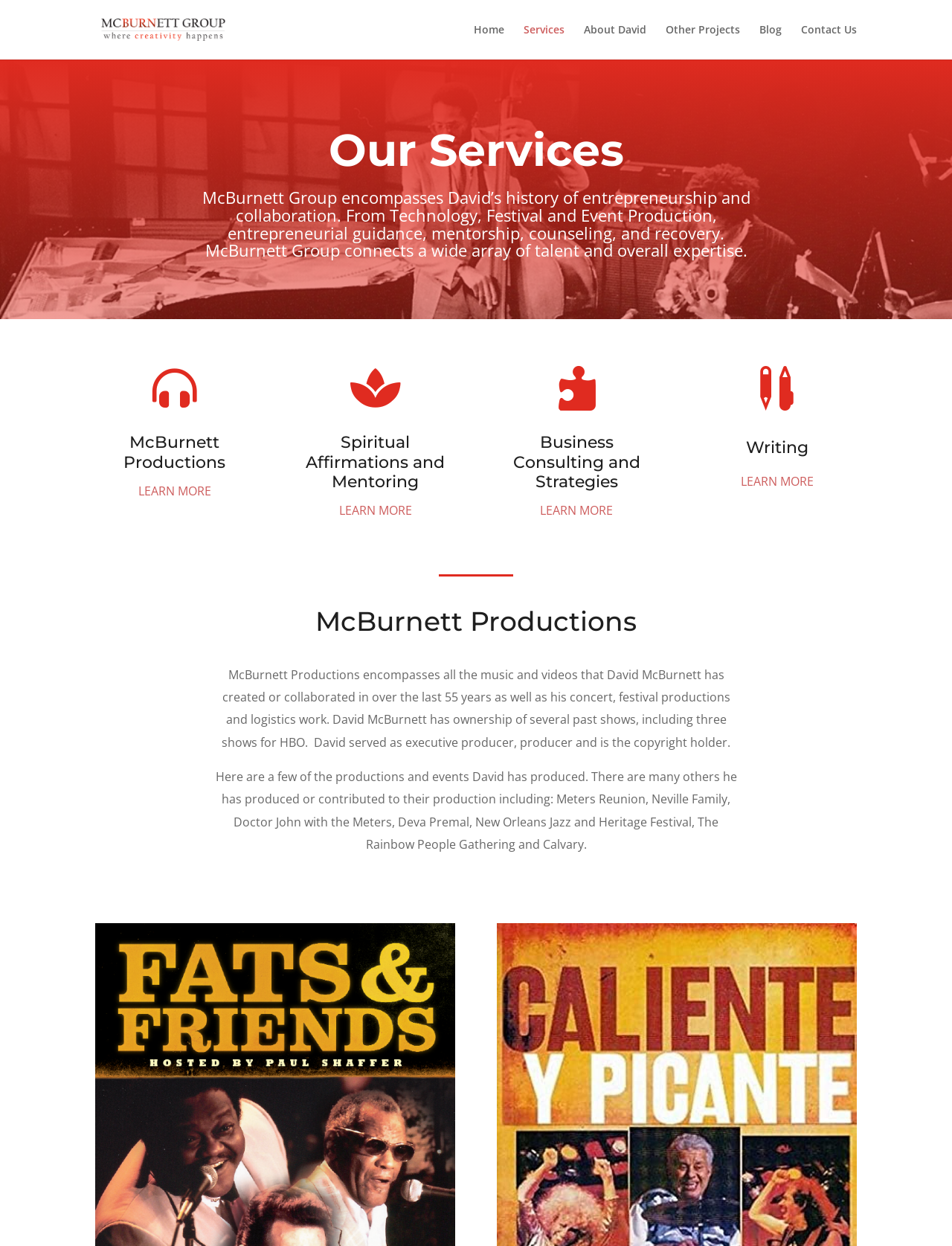What is McBurnett Group?
Can you provide a detailed and comprehensive answer to the question?

Based on the webpage, McBurnett Group is described as encompassing David's history of entrepreneurship and collaboration, including technology, festival and event production, entrepreneurial guidance, mentorship, counseling, and recovery.